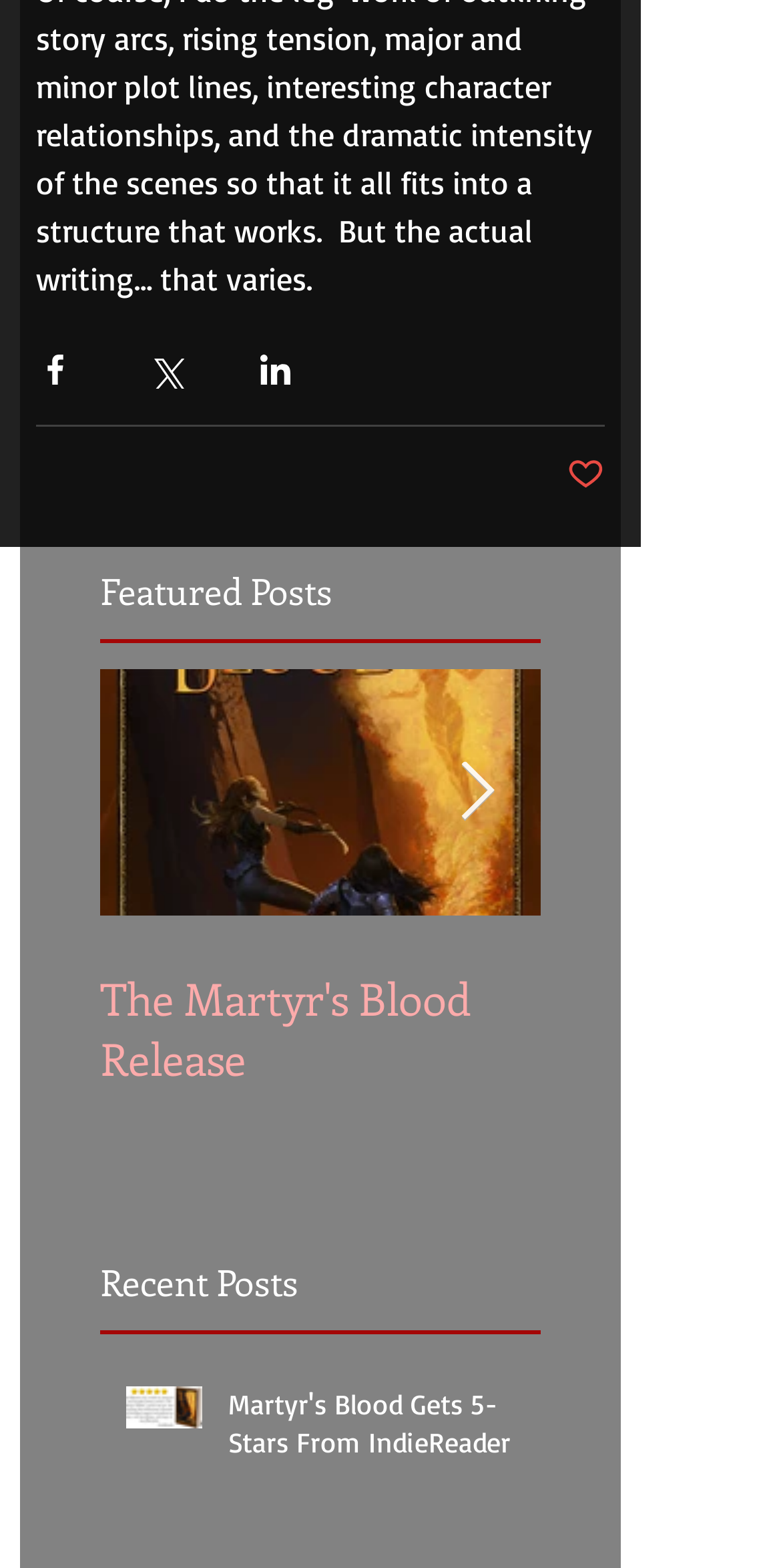Can you specify the bounding box coordinates of the area that needs to be clicked to fulfill the following instruction: "Read the post 'The Martyr's Blood Release'"?

[0.128, 0.617, 0.692, 0.694]